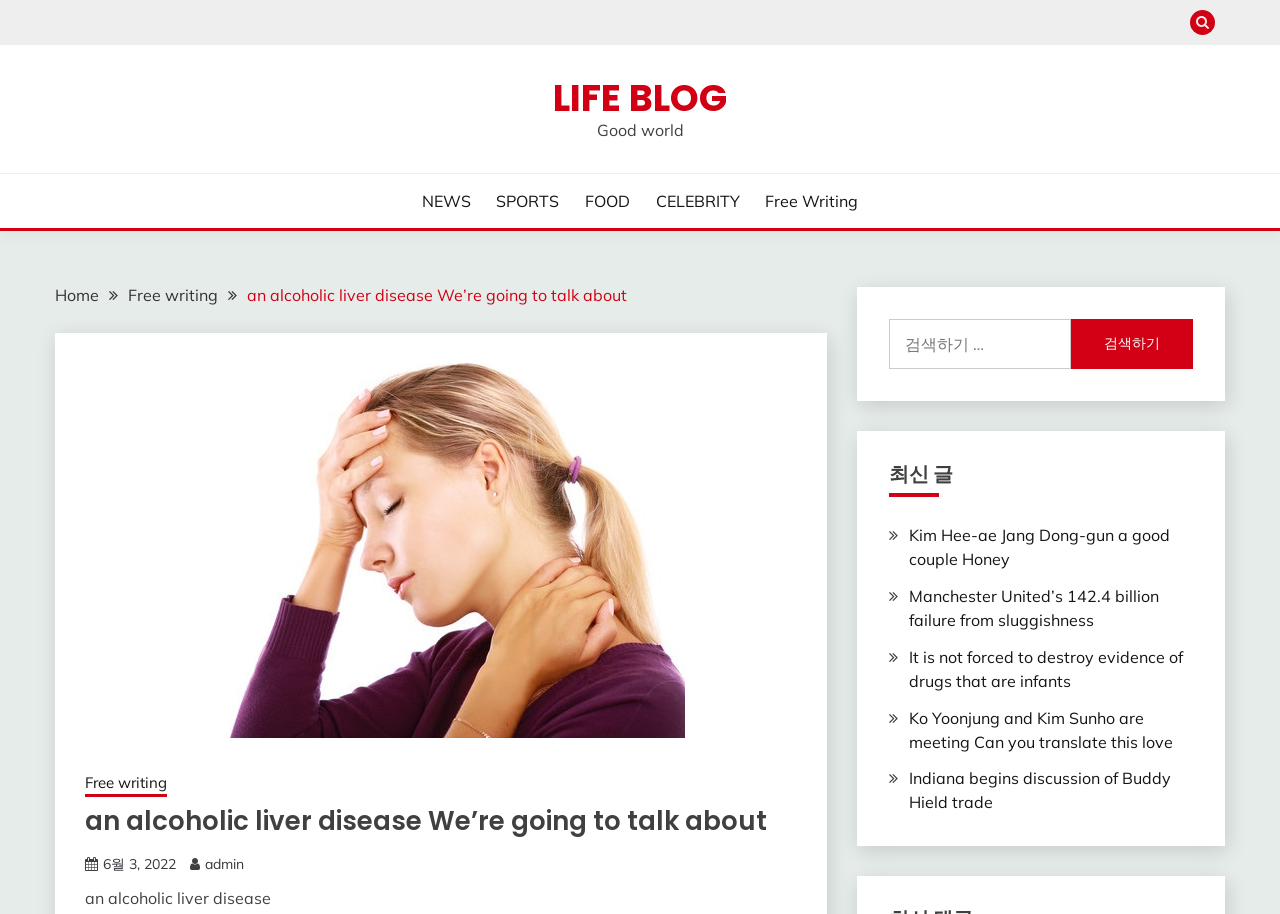What type of content is listed in the '최신 글' section?
Provide a short answer using one word or a brief phrase based on the image.

Article summaries